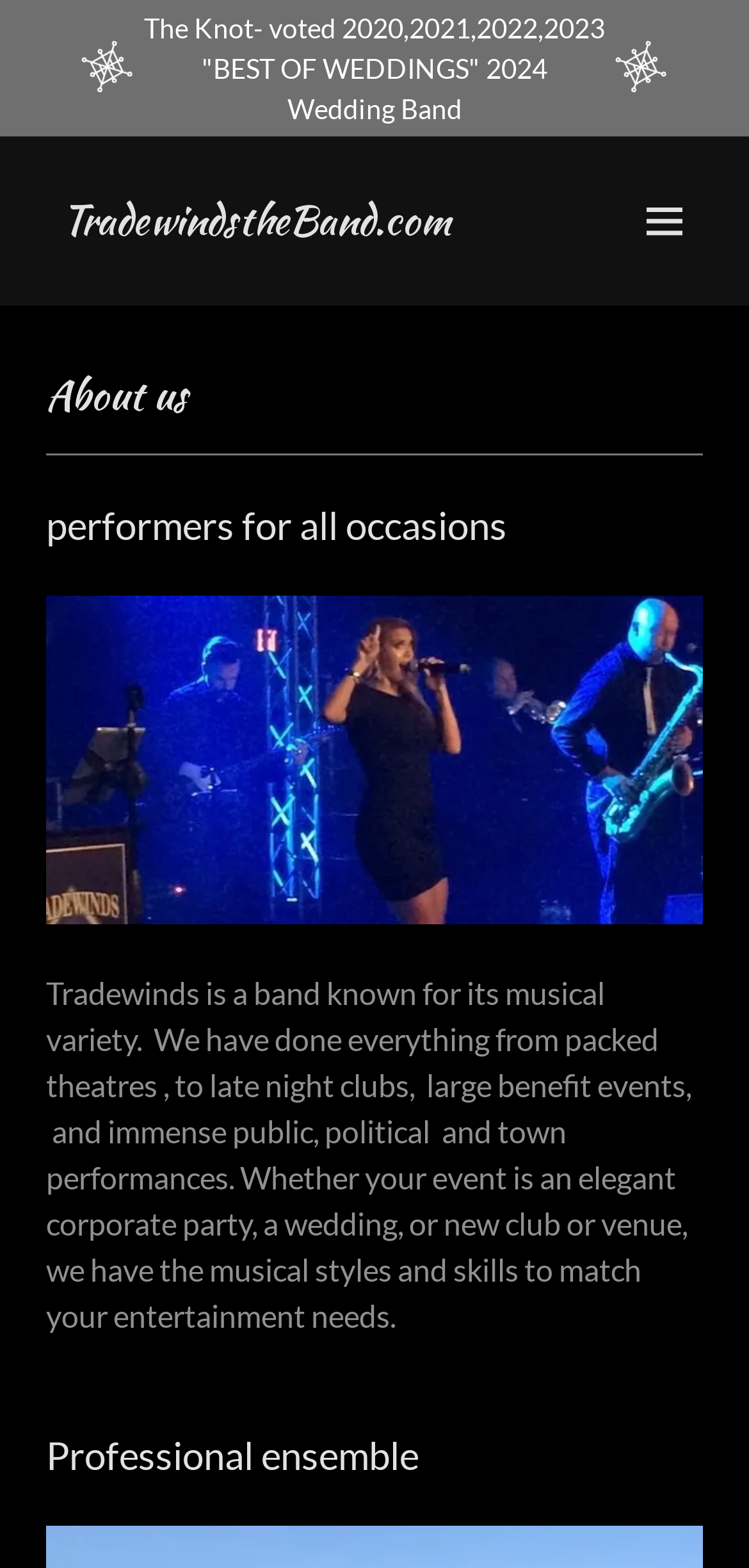Provide the bounding box coordinates for the specified HTML element described in this description: "aria-label="Hamburger Site Navigation Icon"". The coordinates should be four float numbers ranging from 0 to 1, in the format [left, top, right, bottom].

[0.836, 0.116, 0.938, 0.165]